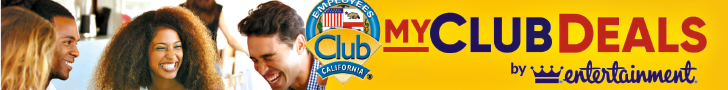What is the logo displayed on the left side of the banner?
Based on the screenshot, respond with a single word or phrase.

Employees Club logo